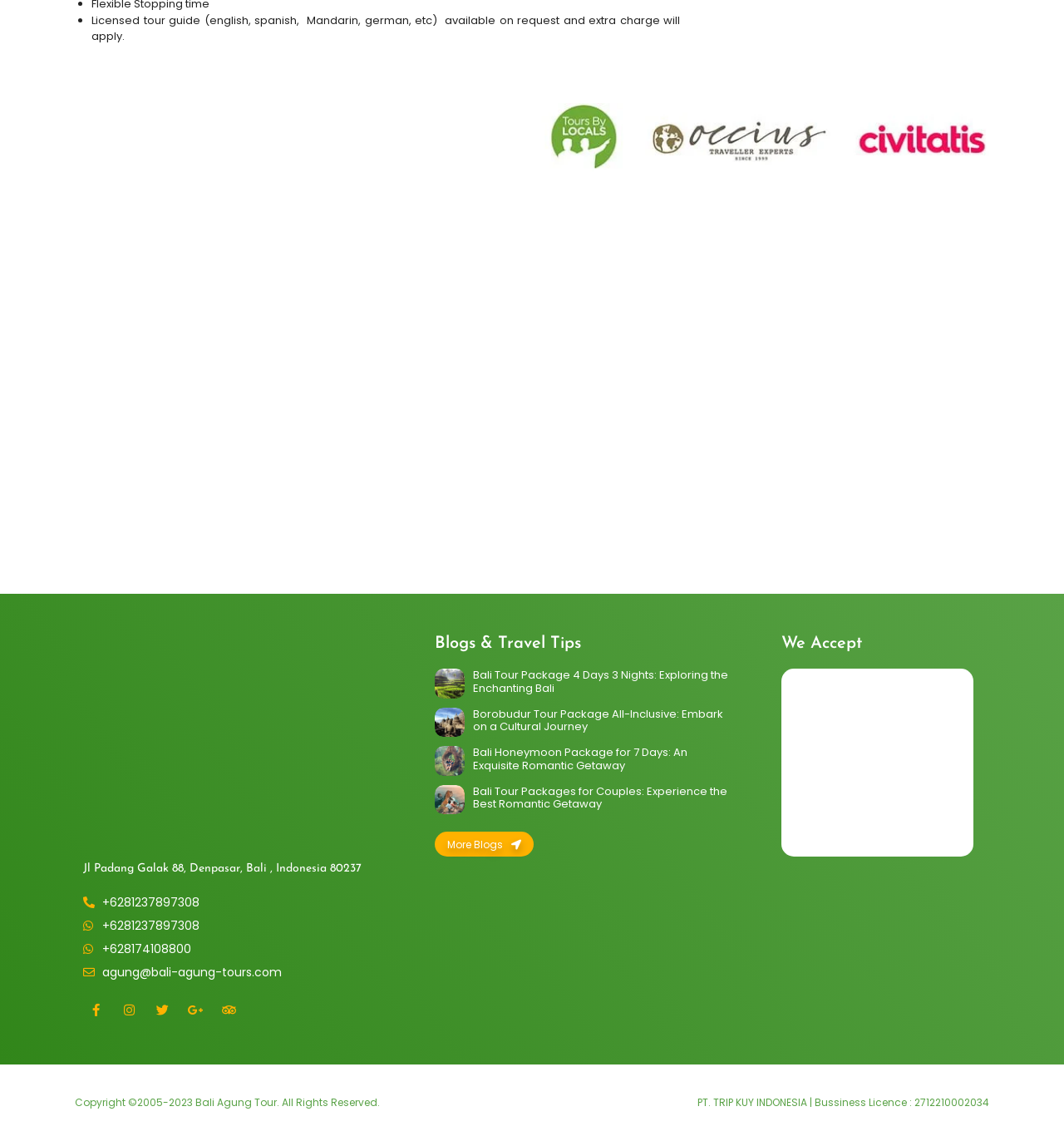Using the provided element description: "More Blogs", identify the bounding box coordinates. The coordinates should be four floats between 0 and 1 in the order [left, top, right, bottom].

[0.409, 0.729, 0.502, 0.751]